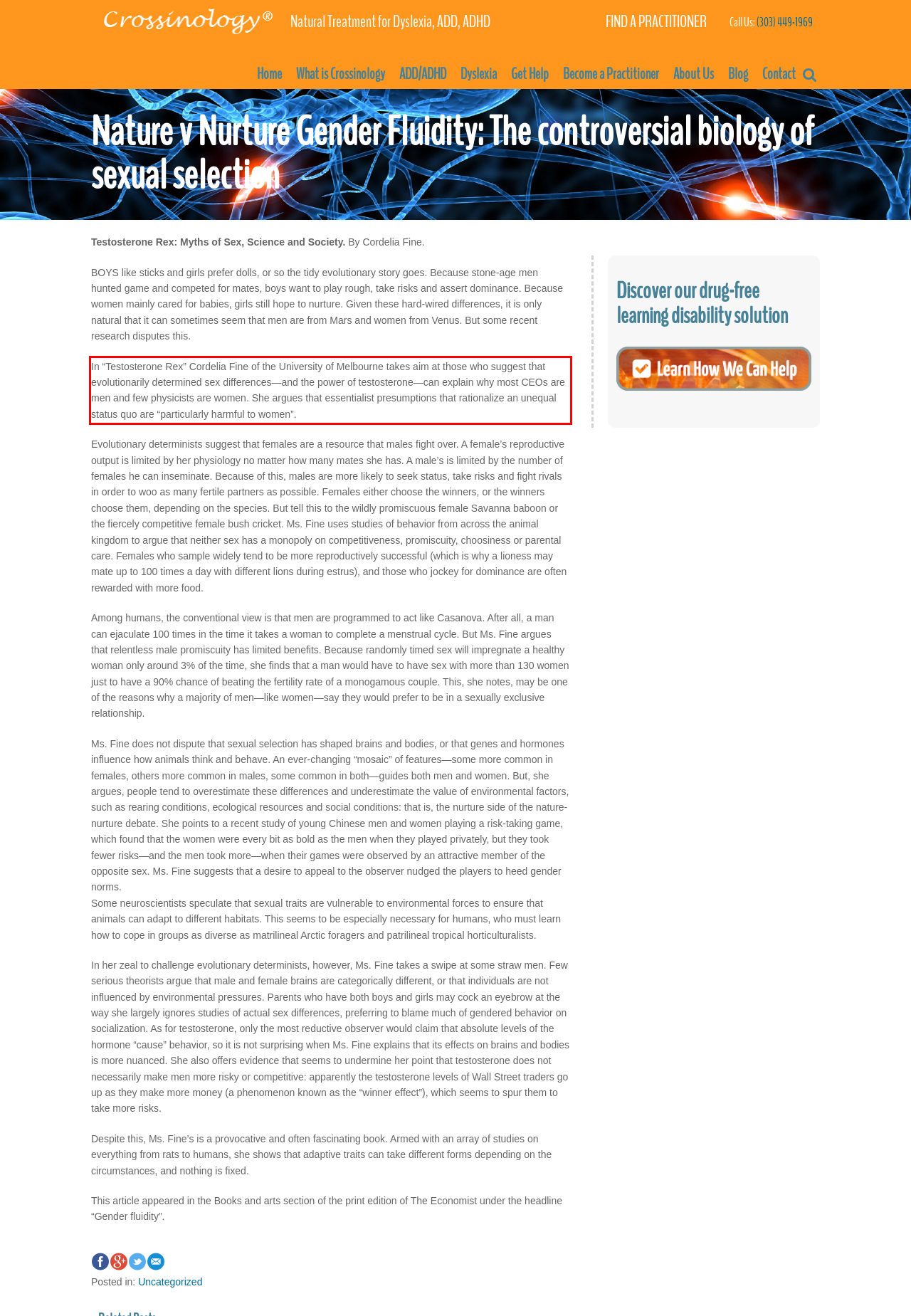You are provided with a screenshot of a webpage that includes a red bounding box. Extract and generate the text content found within the red bounding box.

In “Testosterone Rex” Cordelia Fine of the University of Melbourne takes aim at those who suggest that evolutionarily determined sex differences—and the power of testosterone—can explain why most CEOs are men and few physicists are women. She argues that essentialist presumptions that rationalize an unequal status quo are “particularly harmful to women”.